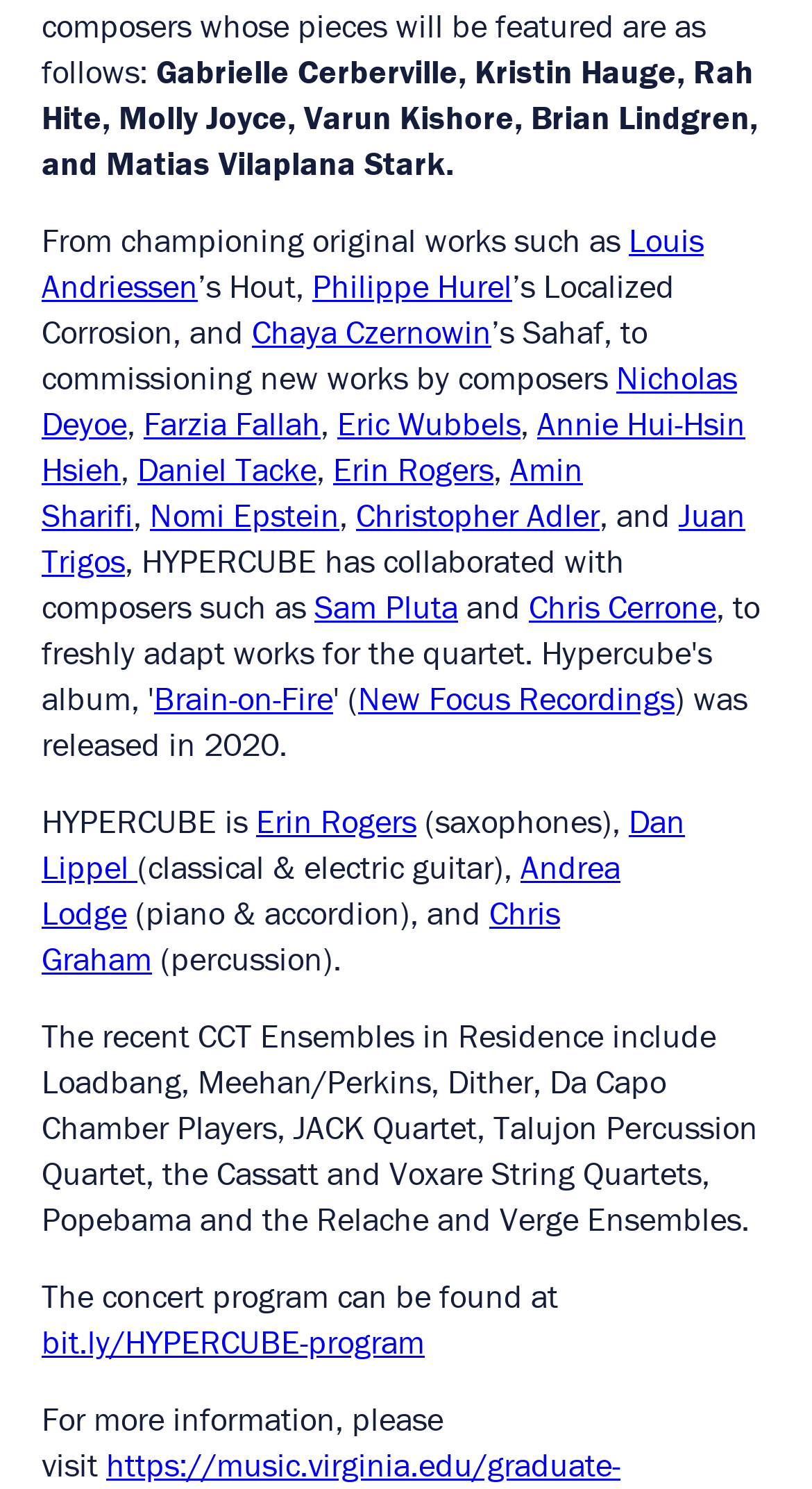Please locate the bounding box coordinates of the element's region that needs to be clicked to follow the instruction: "Check the concert program at bit.ly/HYPERCUBE-program". The bounding box coordinates should be provided as four float numbers between 0 and 1, i.e., [left, top, right, bottom].

[0.051, 0.887, 0.523, 0.915]